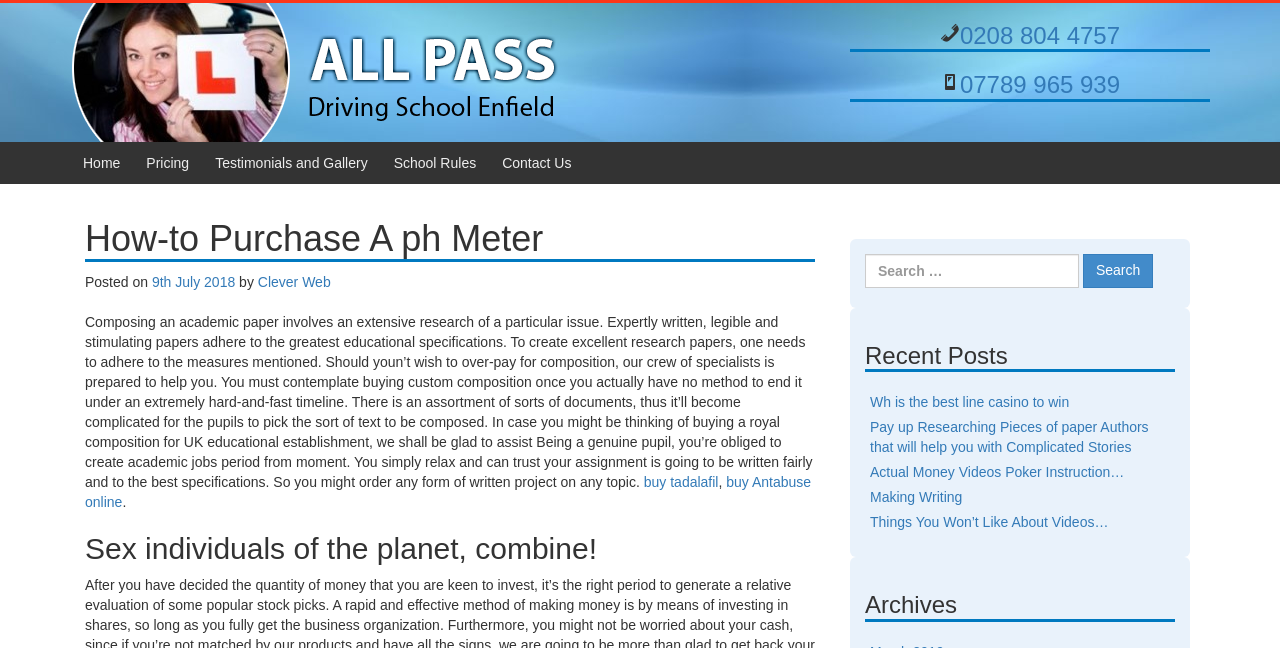Identify the bounding box coordinates of the clickable region necessary to fulfill the following instruction: "Call the phone number 0208 804 4757". The bounding box coordinates should be four float numbers between 0 and 1, i.e., [left, top, right, bottom].

[0.75, 0.034, 0.875, 0.076]